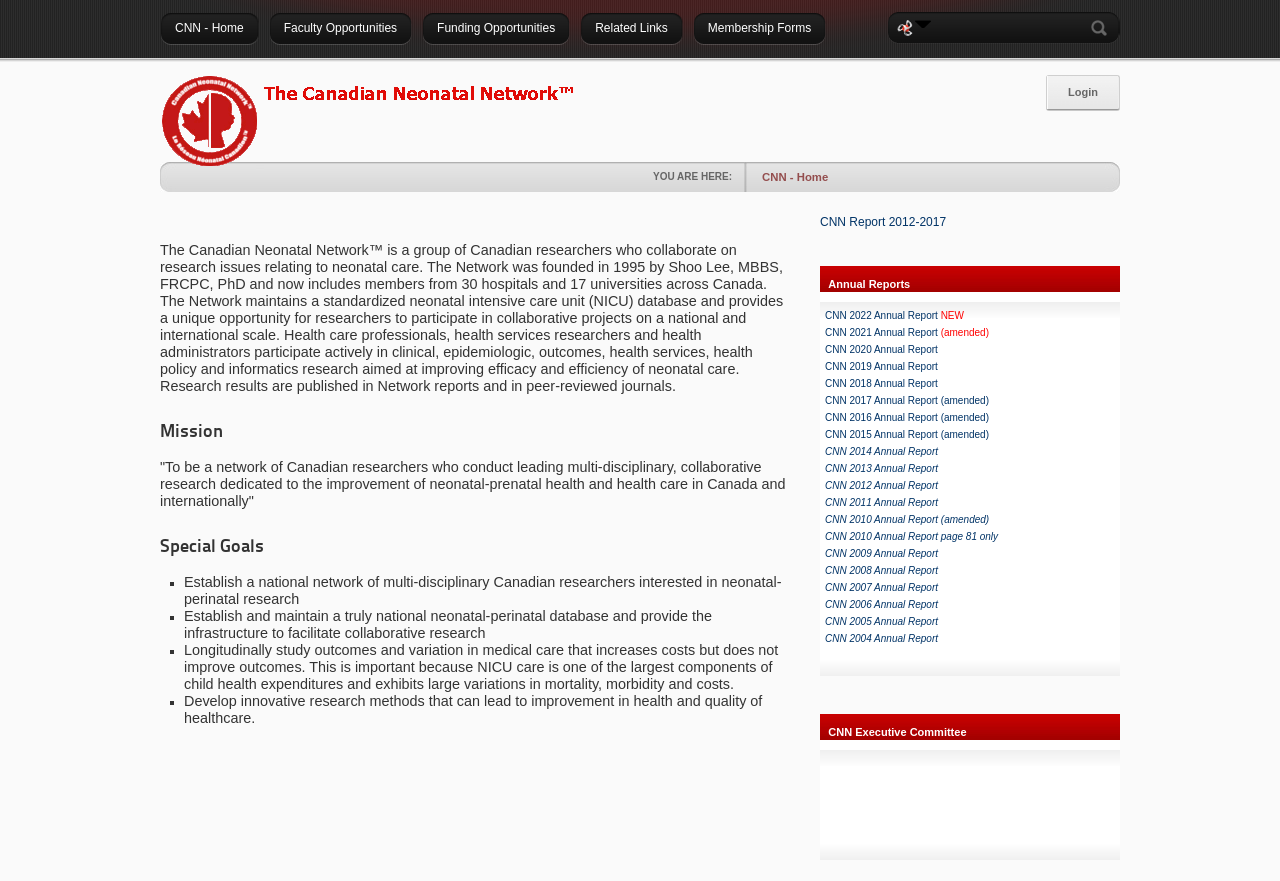Please identify the bounding box coordinates of the element that needs to be clicked to perform the following instruction: "Login to the system".

[0.819, 0.086, 0.873, 0.124]